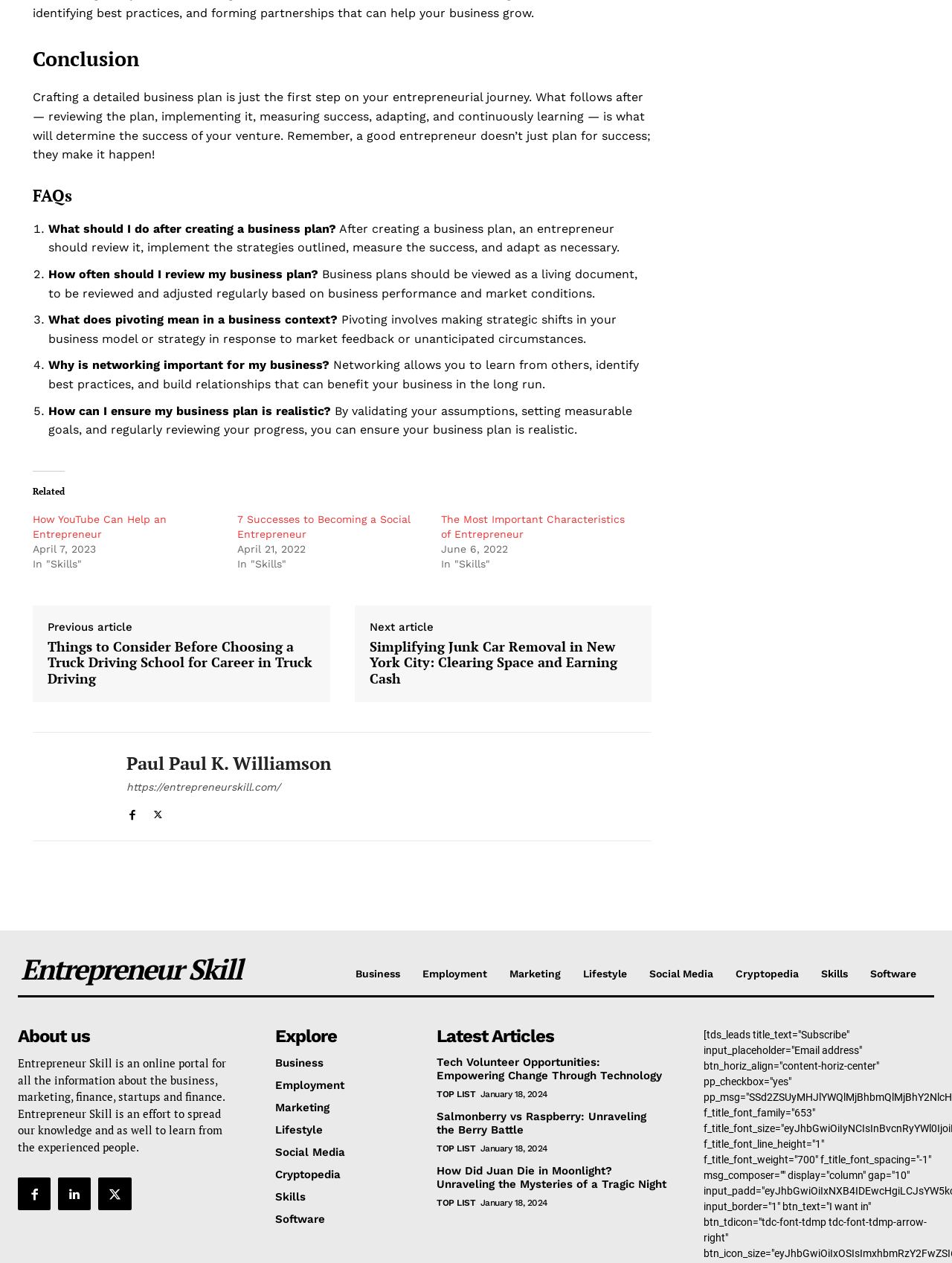Determine the bounding box coordinates of the region I should click to achieve the following instruction: "Explore the 'Skills' category". Ensure the bounding box coordinates are four float numbers between 0 and 1, i.e., [left, top, right, bottom].

[0.862, 0.766, 0.891, 0.776]